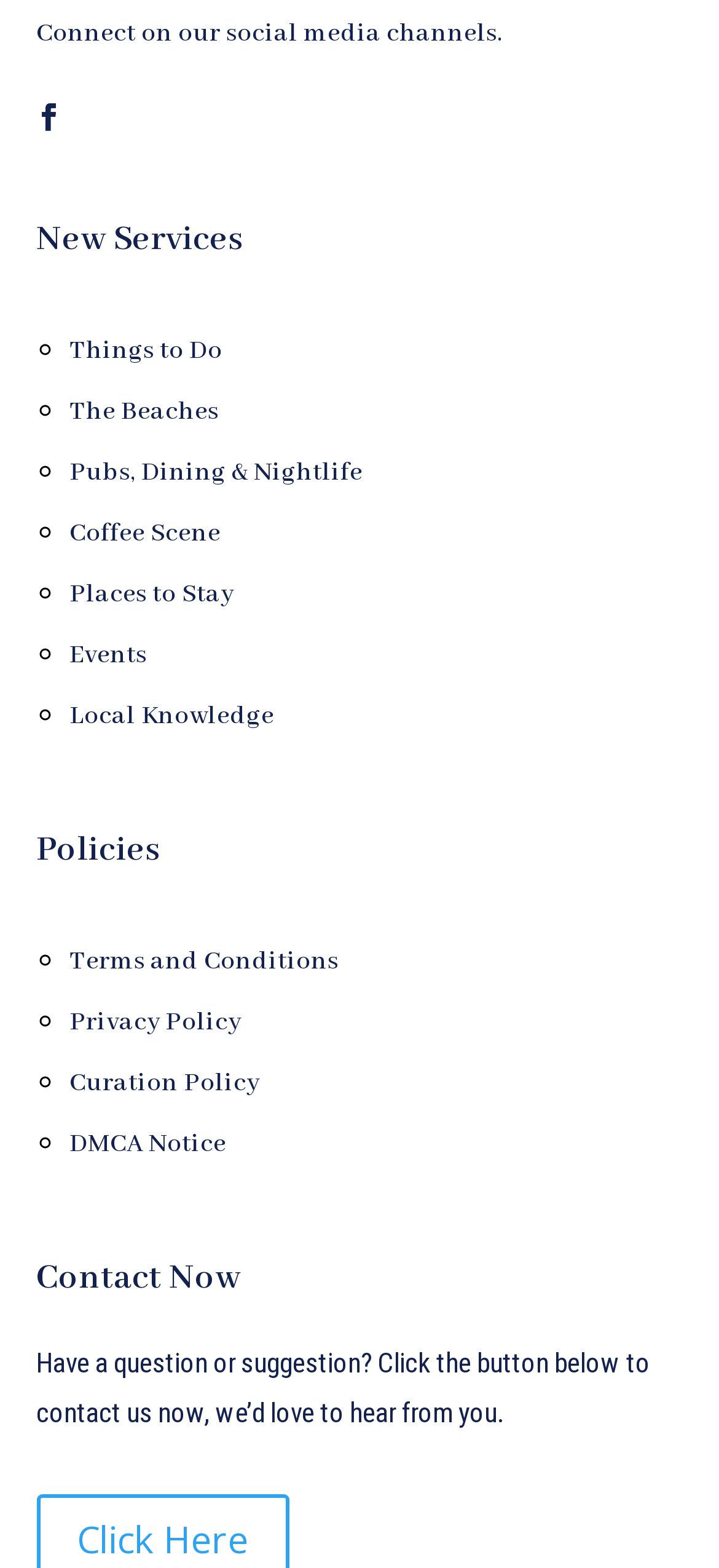Give a concise answer of one word or phrase to the question: 
What is the section above 'Policies'?

New Services